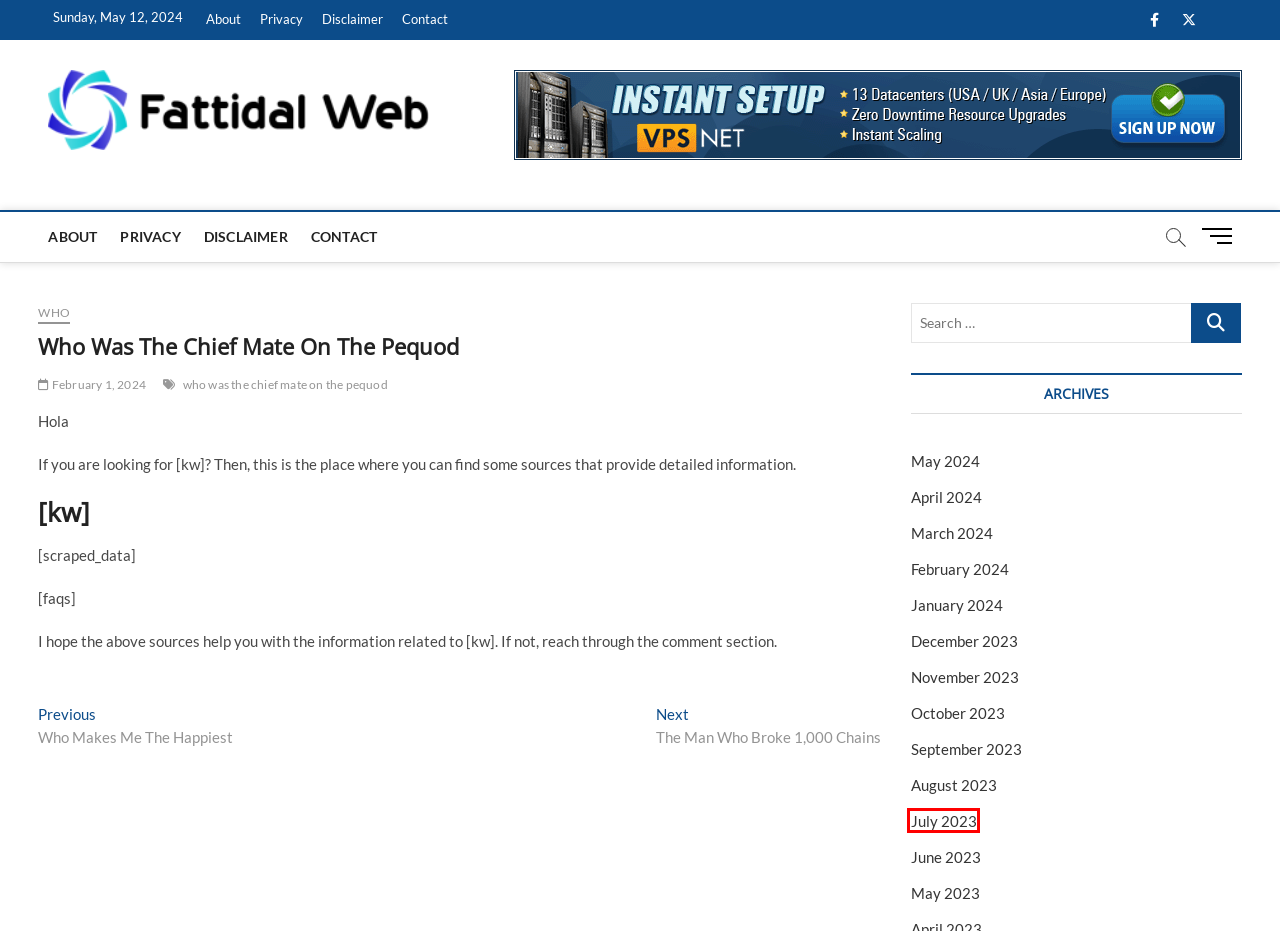Analyze the screenshot of a webpage that features a red rectangle bounding box. Pick the webpage description that best matches the new webpage you would see after clicking on the element within the red bounding box. Here are the candidates:
A. September, 2023 | Fat Tidal Web
B. January, 2024 | Fat Tidal Web
C. August, 2023 | Fat Tidal Web
D. November, 2023 | Fat Tidal Web
E. who | Fat Tidal Web
F. May, 2023 | Fat Tidal Web
G. The Man Who Broke 1,000 Chains | Fat Tidal Web
H. July, 2023 | Fat Tidal Web

H